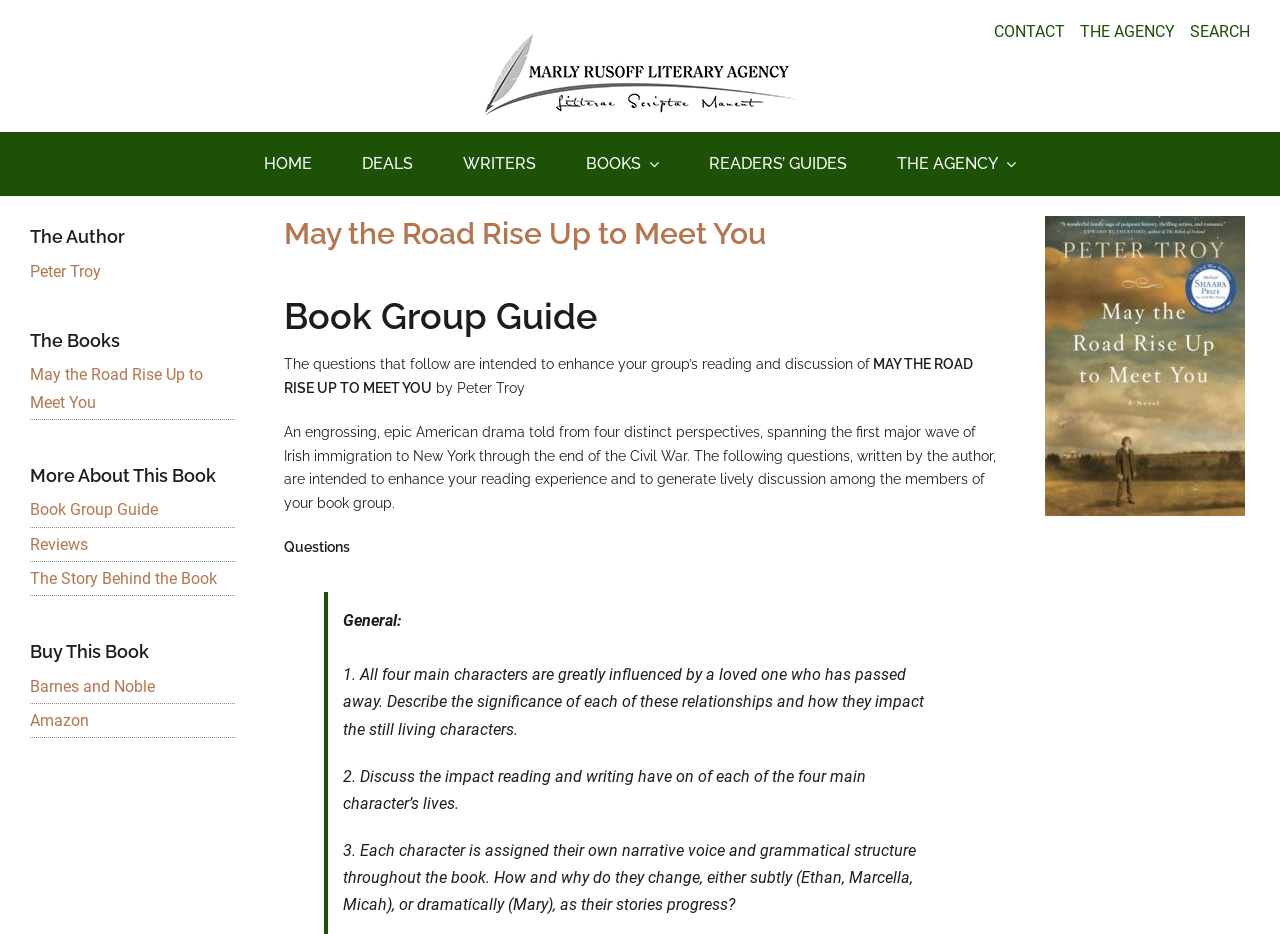Locate the bounding box coordinates of the element you need to click to accomplish the task described by this instruction: "Click the CONTACT link".

[0.777, 0.02, 0.832, 0.049]